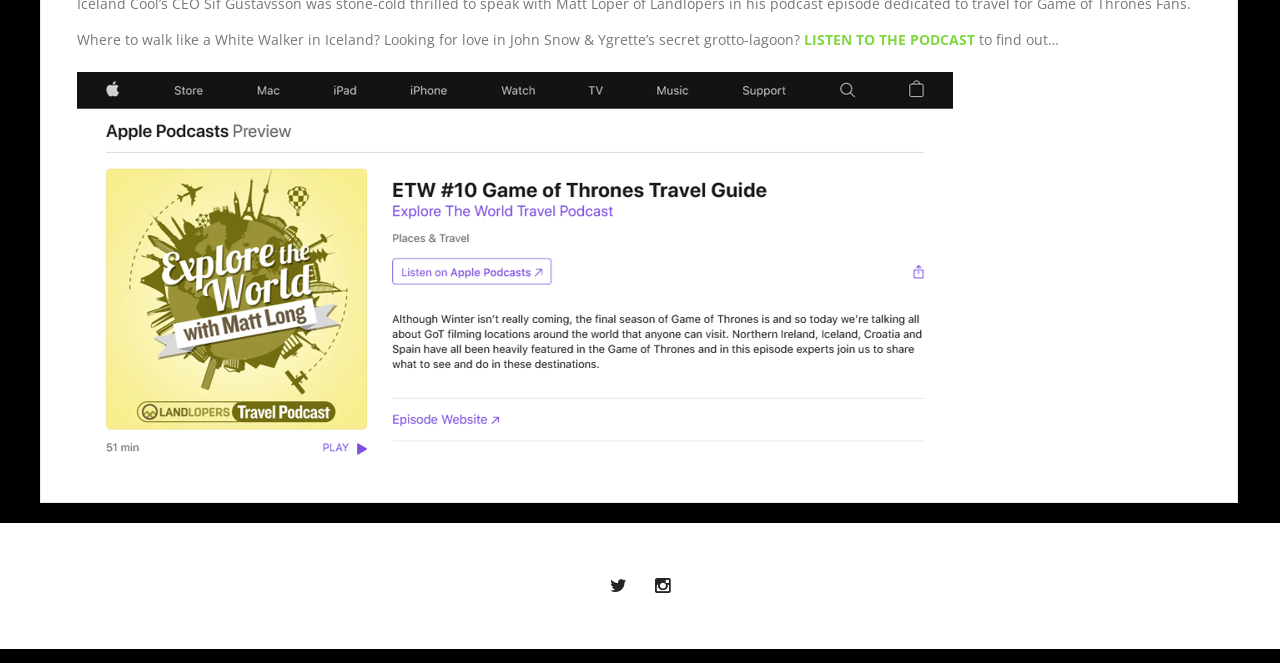Bounding box coordinates are given in the format (top-left x, top-left y, bottom-right x, bottom-right y). All values should be floating point numbers between 0 and 1. Provide the bounding box coordinate for the UI element described as: LISTEN TO THE PODCAST

[0.628, 0.044, 0.762, 0.073]